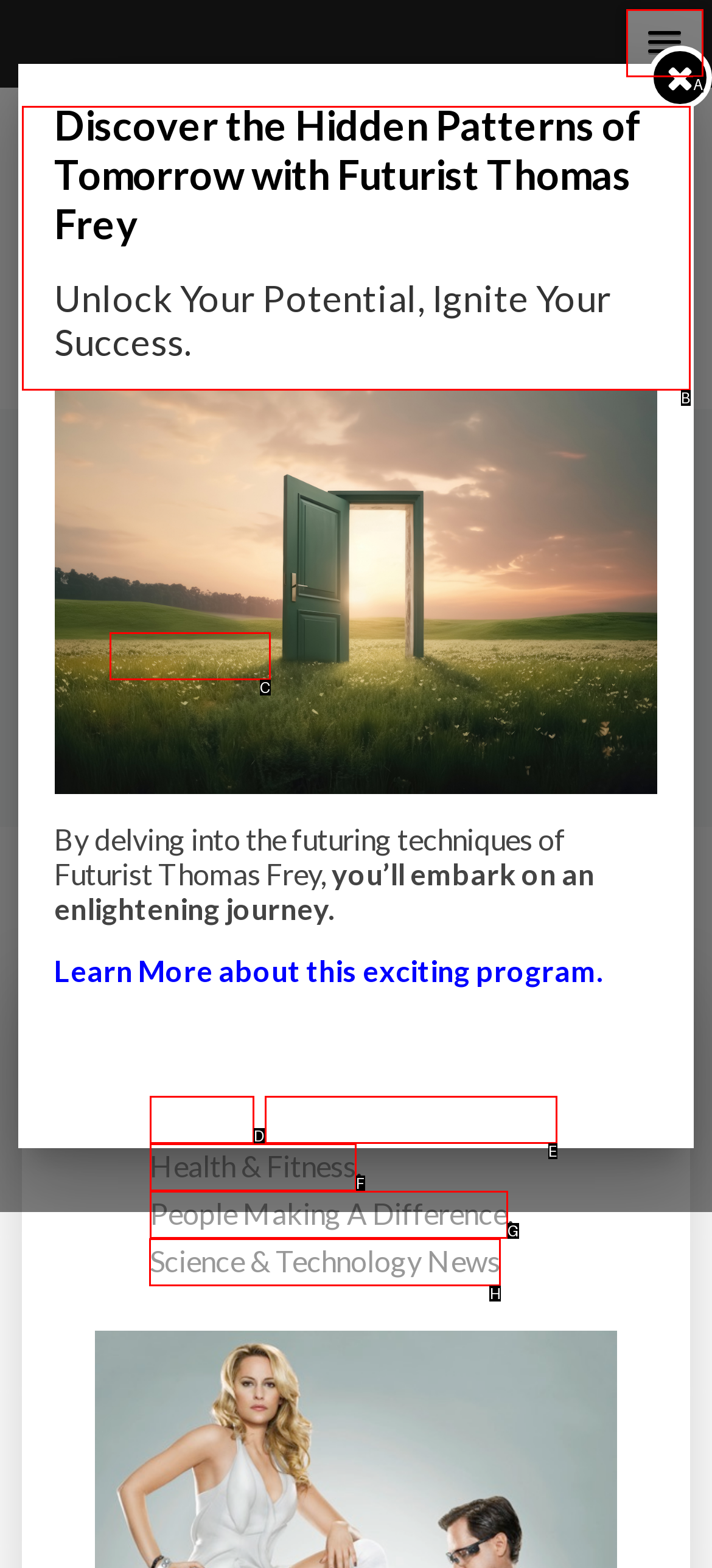Tell me which one HTML element I should click to complete the following instruction: Explore the Science & Technology News
Answer with the option's letter from the given choices directly.

H